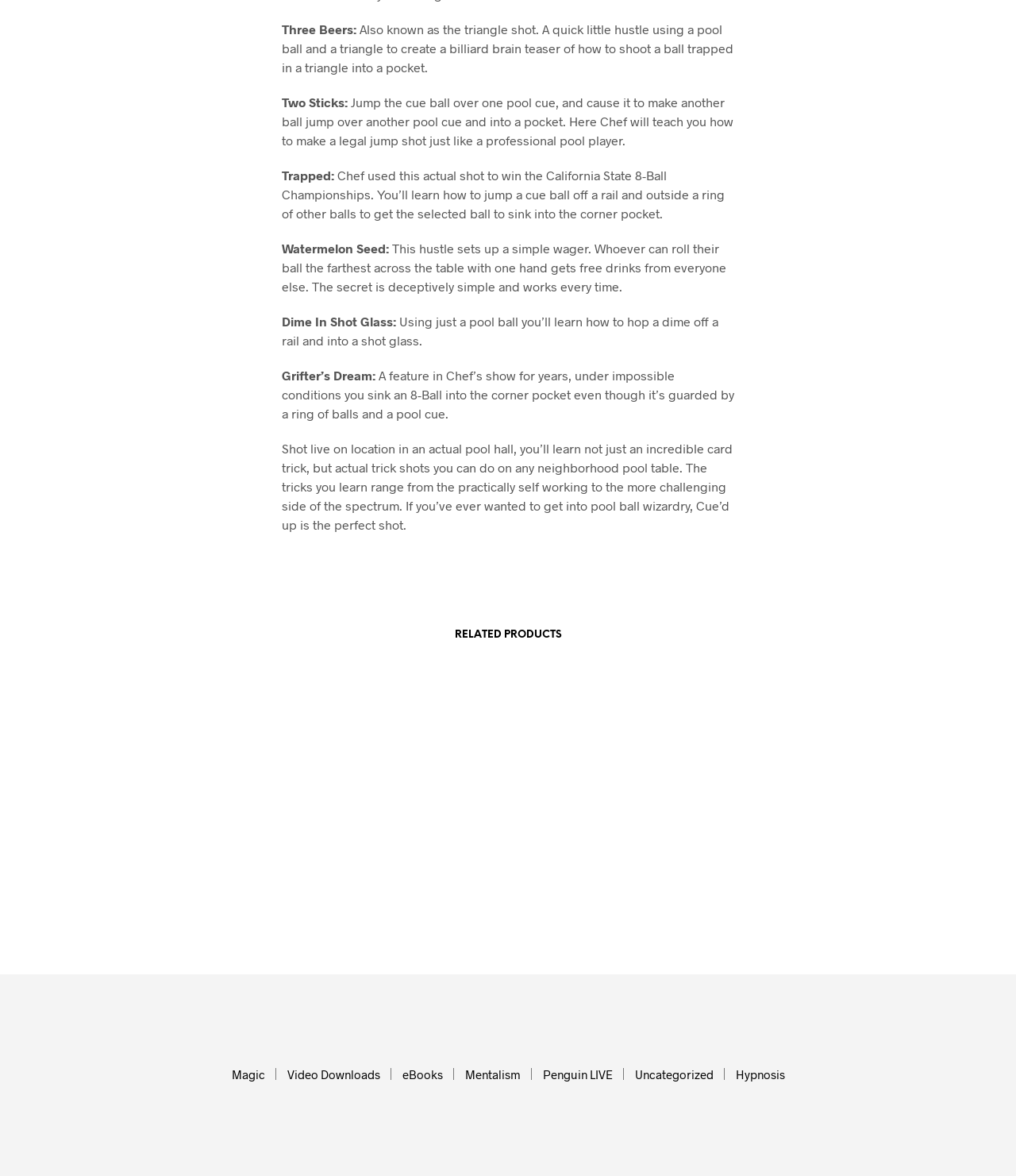Refer to the screenshot and answer the following question in detail:
What is the name of the author of 'Split Sessions v3'?

I found the name of the author of 'Split Sessions v3' by looking at the text next to the product title, which is 'by Blake vogt'.